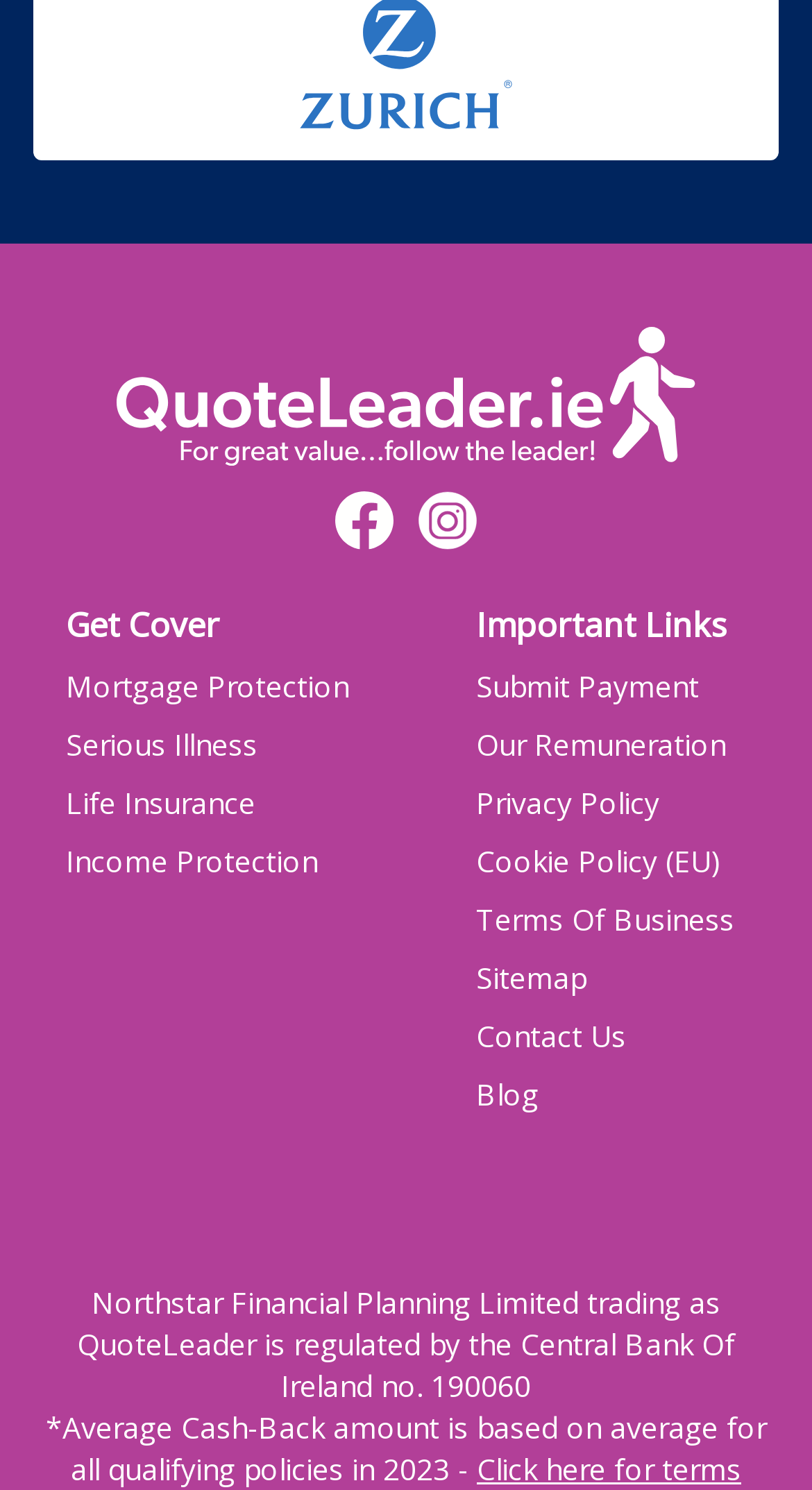Given the description of a UI element: "Sitemap", identify the bounding box coordinates of the matching element in the webpage screenshot.

[0.586, 0.643, 0.904, 0.671]